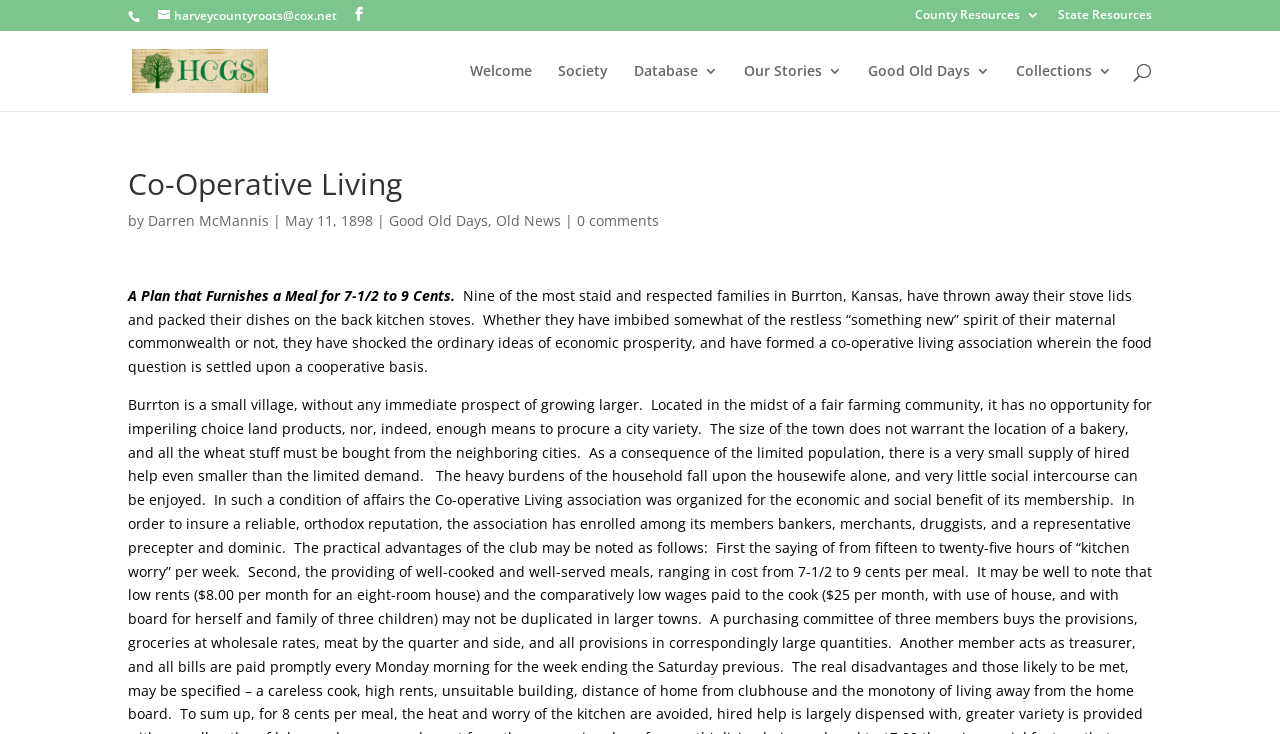Can you pinpoint the bounding box coordinates for the clickable element required for this instruction: "Search for something"? The coordinates should be four float numbers between 0 and 1, i.e., [left, top, right, bottom].

[0.1, 0.042, 0.9, 0.044]